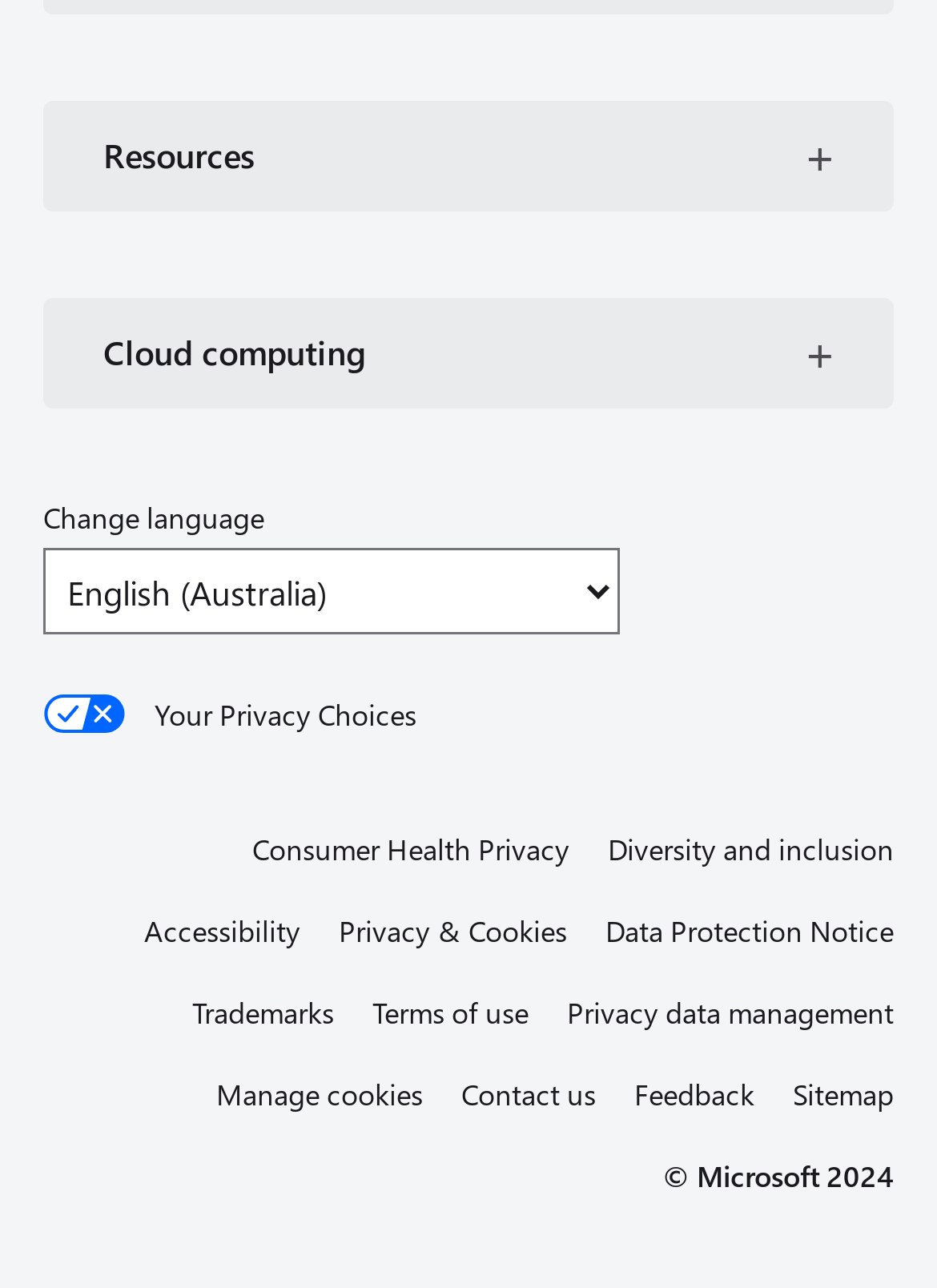Identify the bounding box coordinates of the region that needs to be clicked to carry out this instruction: "Expand resources". Provide these coordinates as four float numbers ranging from 0 to 1, i.e., [left, top, right, bottom].

[0.046, 0.079, 0.954, 0.165]